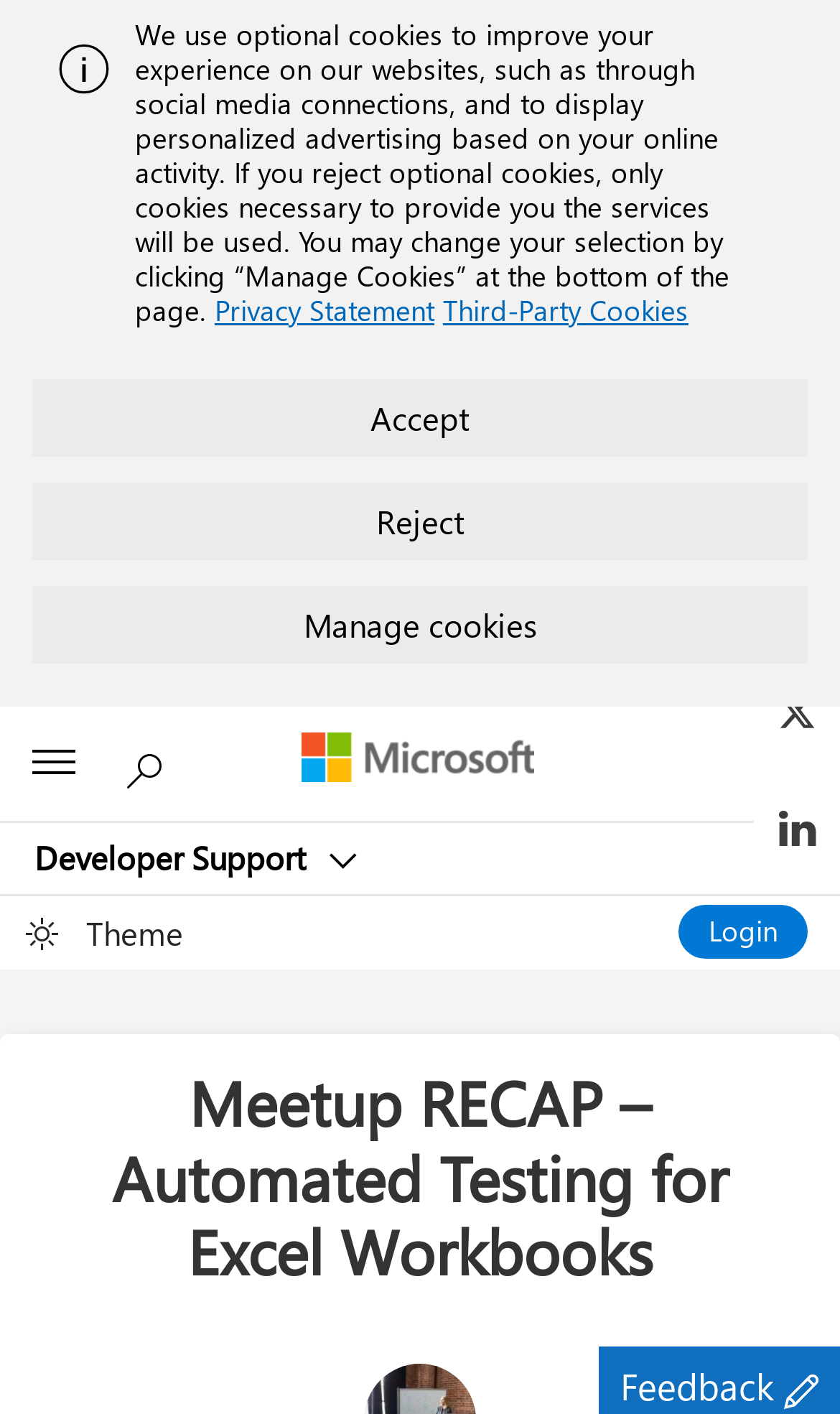Please look at the image and answer the question with a detailed explanation: Is the search function available?

I noticed that the search button is disabled, which means the search function is not currently available.